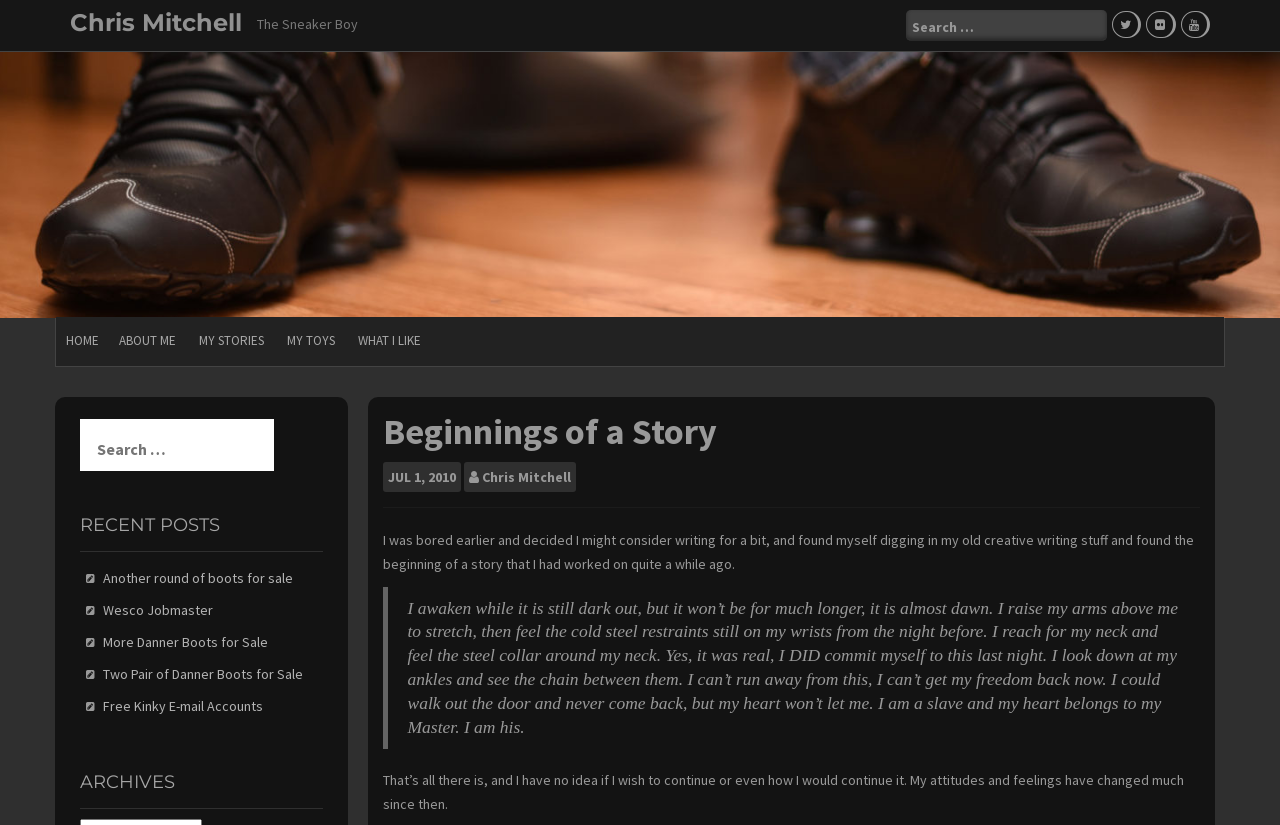How many search boxes are there?
Please provide a comprehensive answer based on the information in the image.

There are two search boxes on the webpage, one located at the top right corner with the text 'Search for:', and another located in the middle of the webpage with the same text.